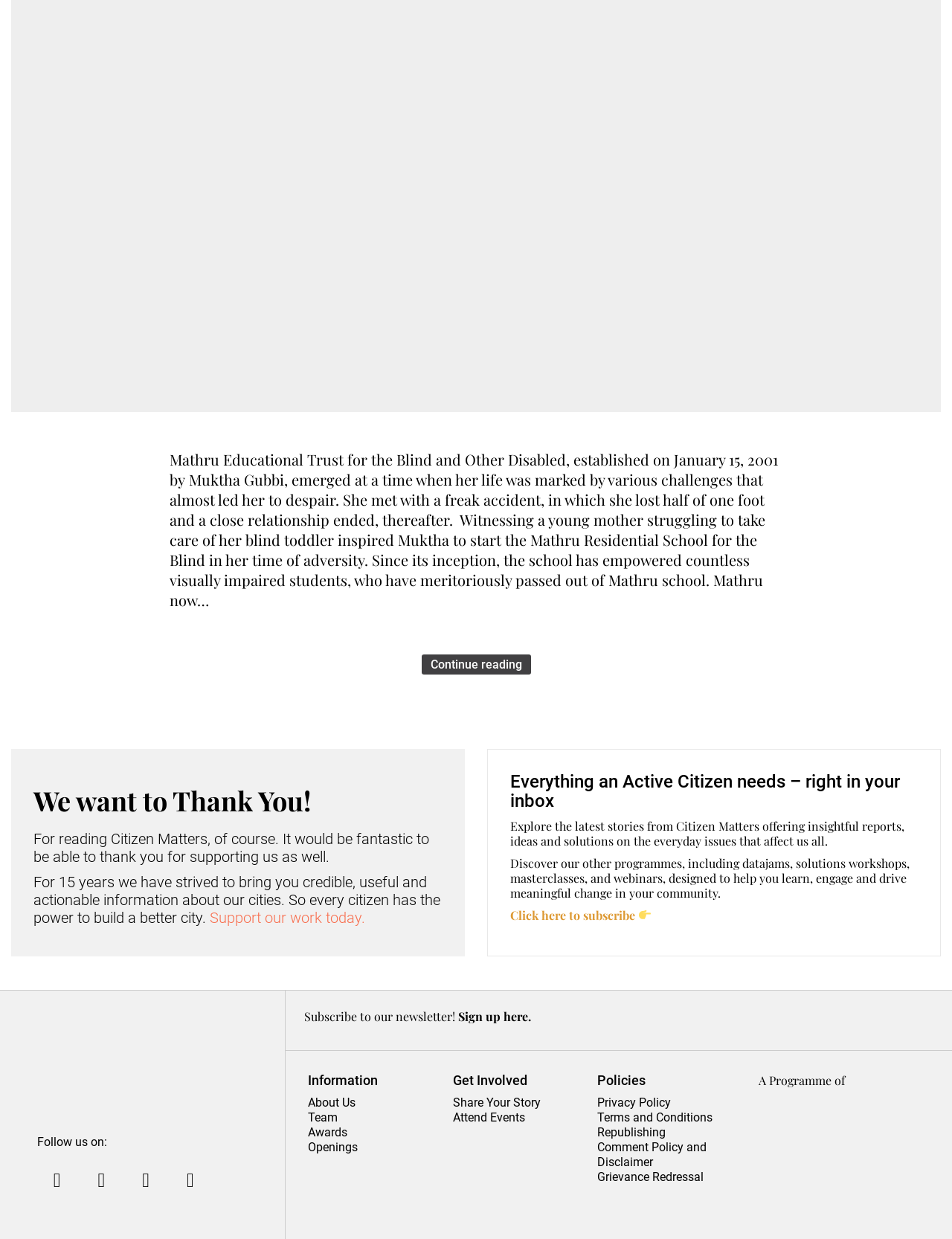Could you find the bounding box coordinates of the clickable area to complete this instruction: "Support their work today"?

[0.22, 0.734, 0.384, 0.748]